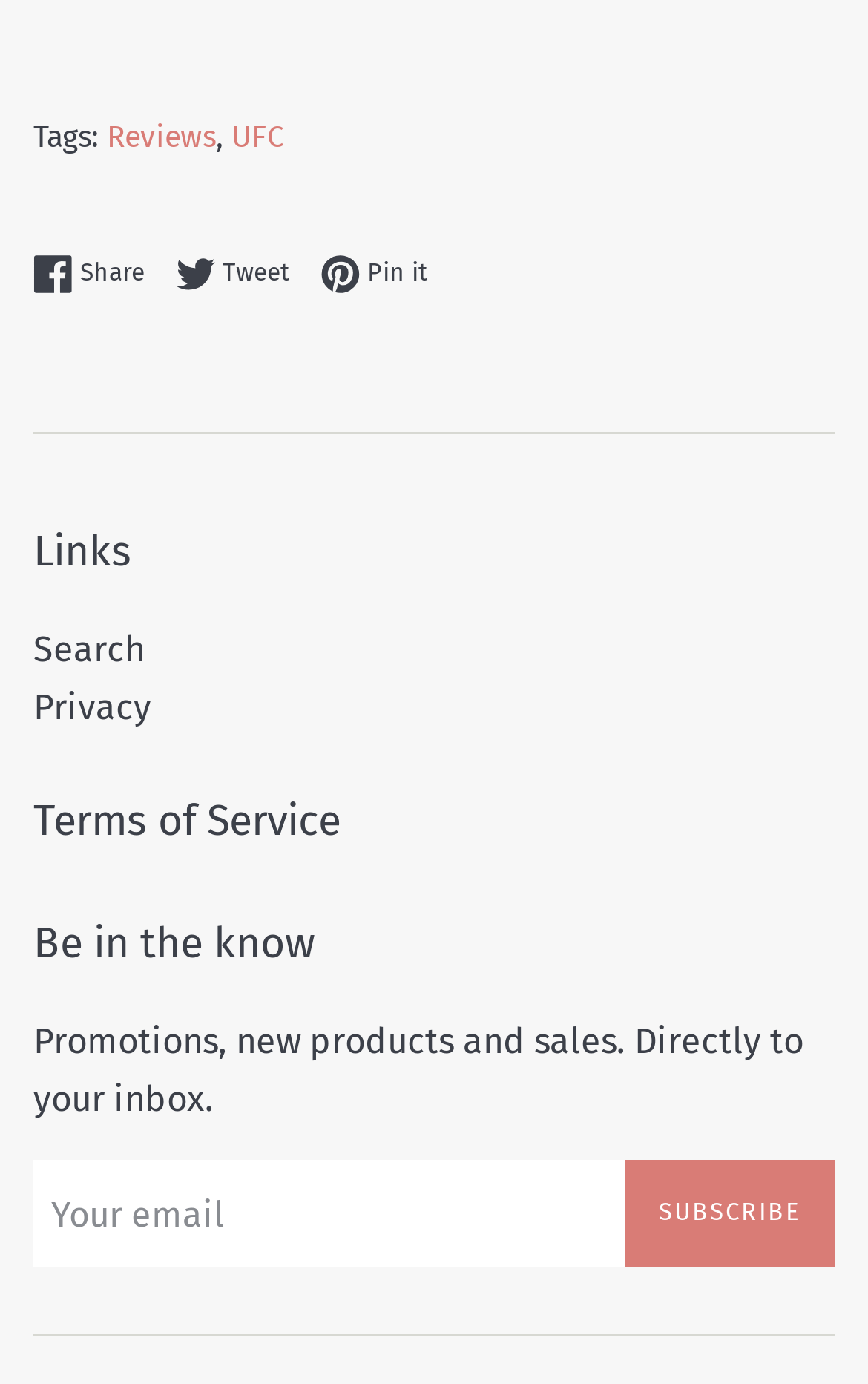Can you find the bounding box coordinates for the UI element given this description: "parent_node: SUBSCRIBE name="contact[email]" placeholder="Your email""? Provide the coordinates as four float numbers between 0 and 1: [left, top, right, bottom].

[0.038, 0.839, 0.721, 0.916]